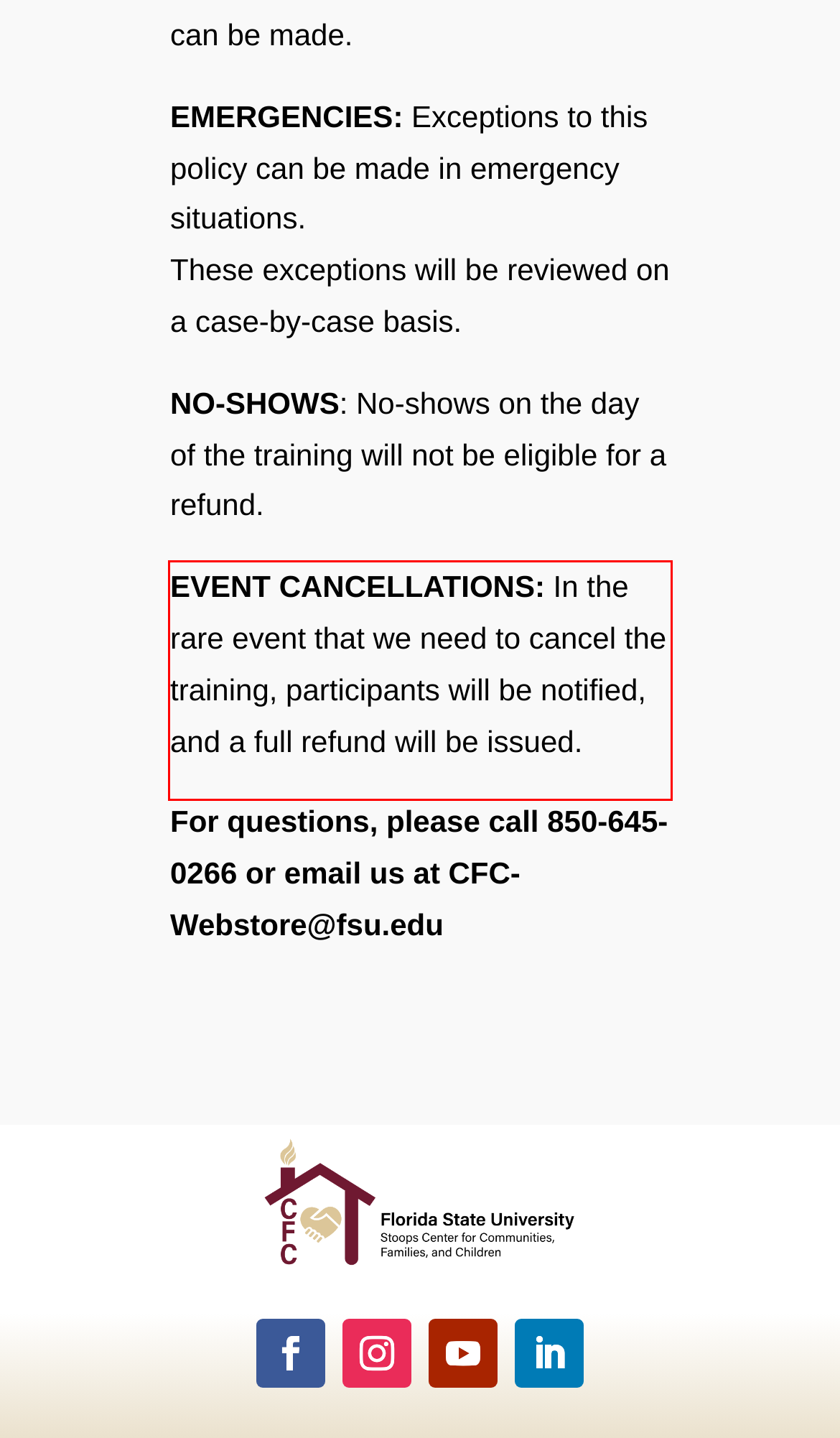You are looking at a screenshot of a webpage with a red rectangle bounding box. Use OCR to identify and extract the text content found inside this red bounding box.

EVENT CANCELLATIONS: In the rare event that we need to cancel the training, participants will be notified, and a full refund will be issued.